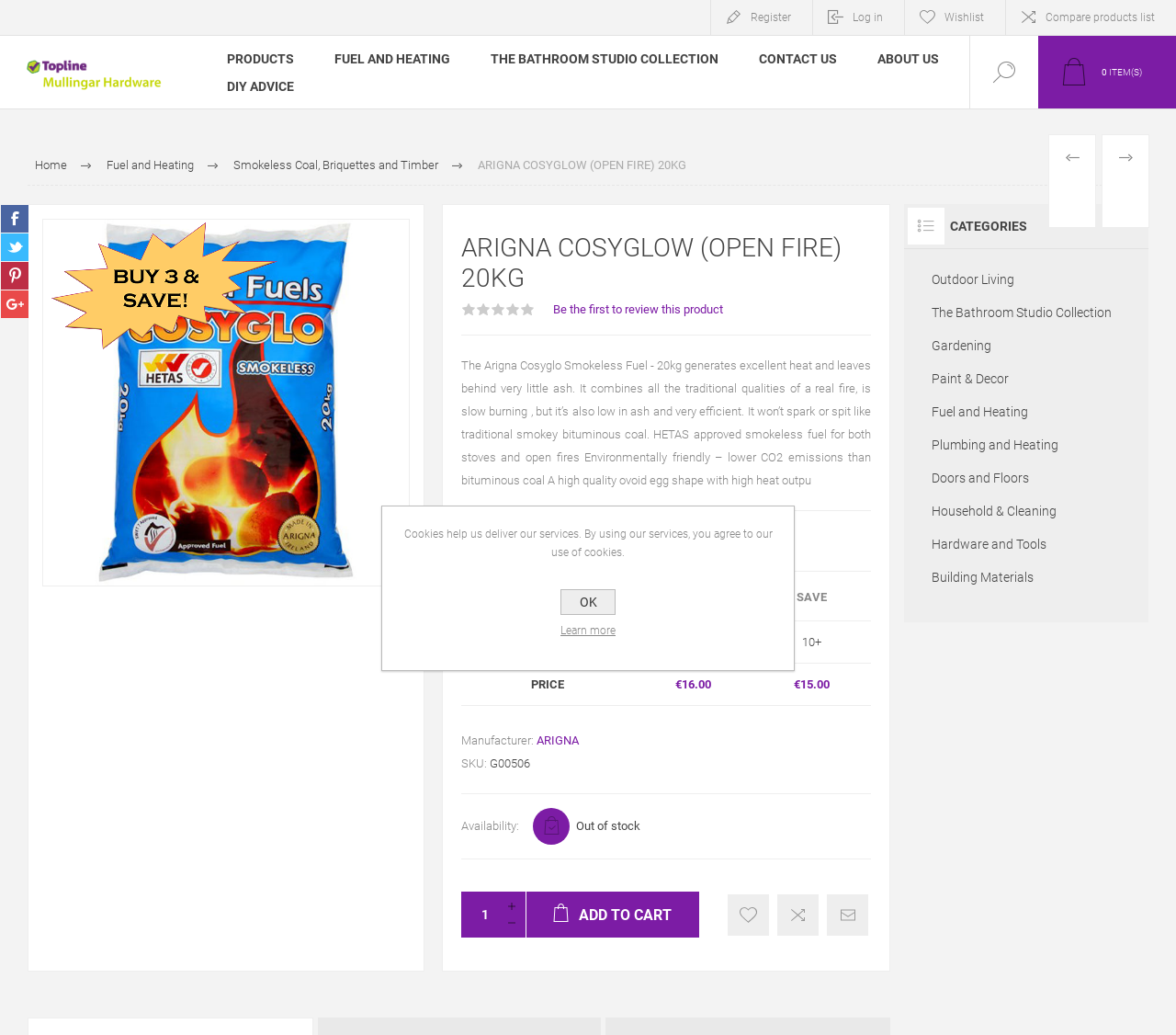Extract the main title from the webpage.

ARIGNA COSYGLOW (OPEN FIRE) 20KG